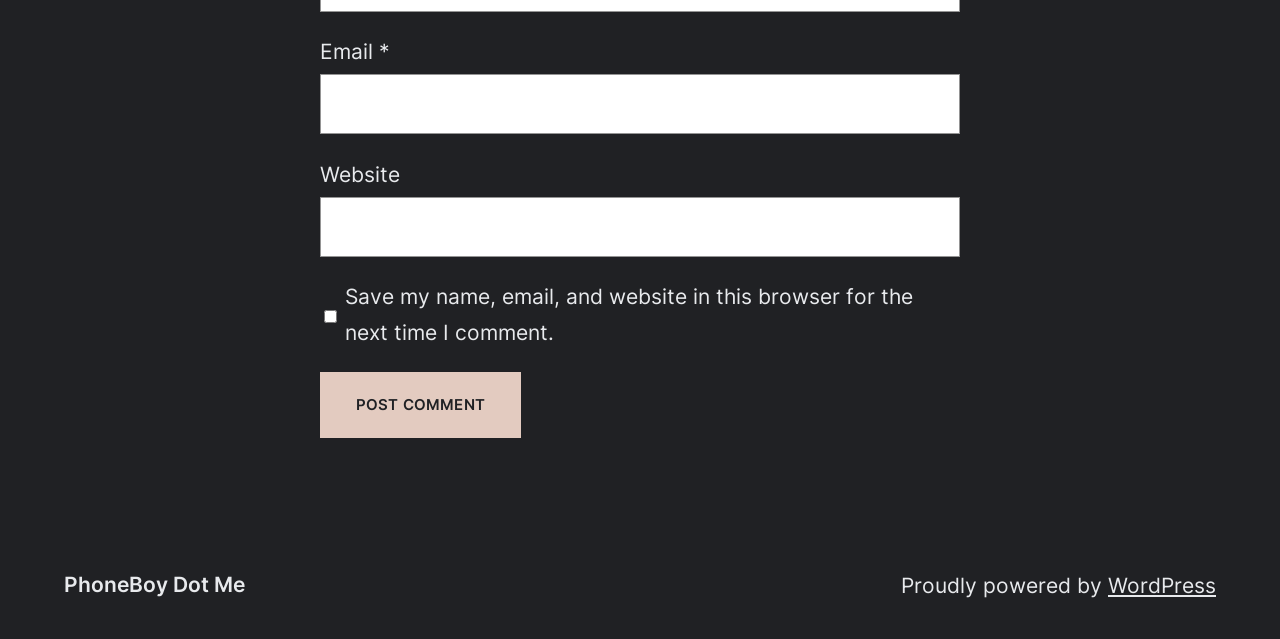Give a one-word or short phrase answer to the question: 
What platform is the website powered by?

WordPress